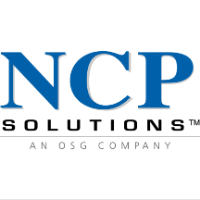What is written below 'NCP' in the logo?
Look at the image and provide a short answer using one word or a phrase.

Solutions